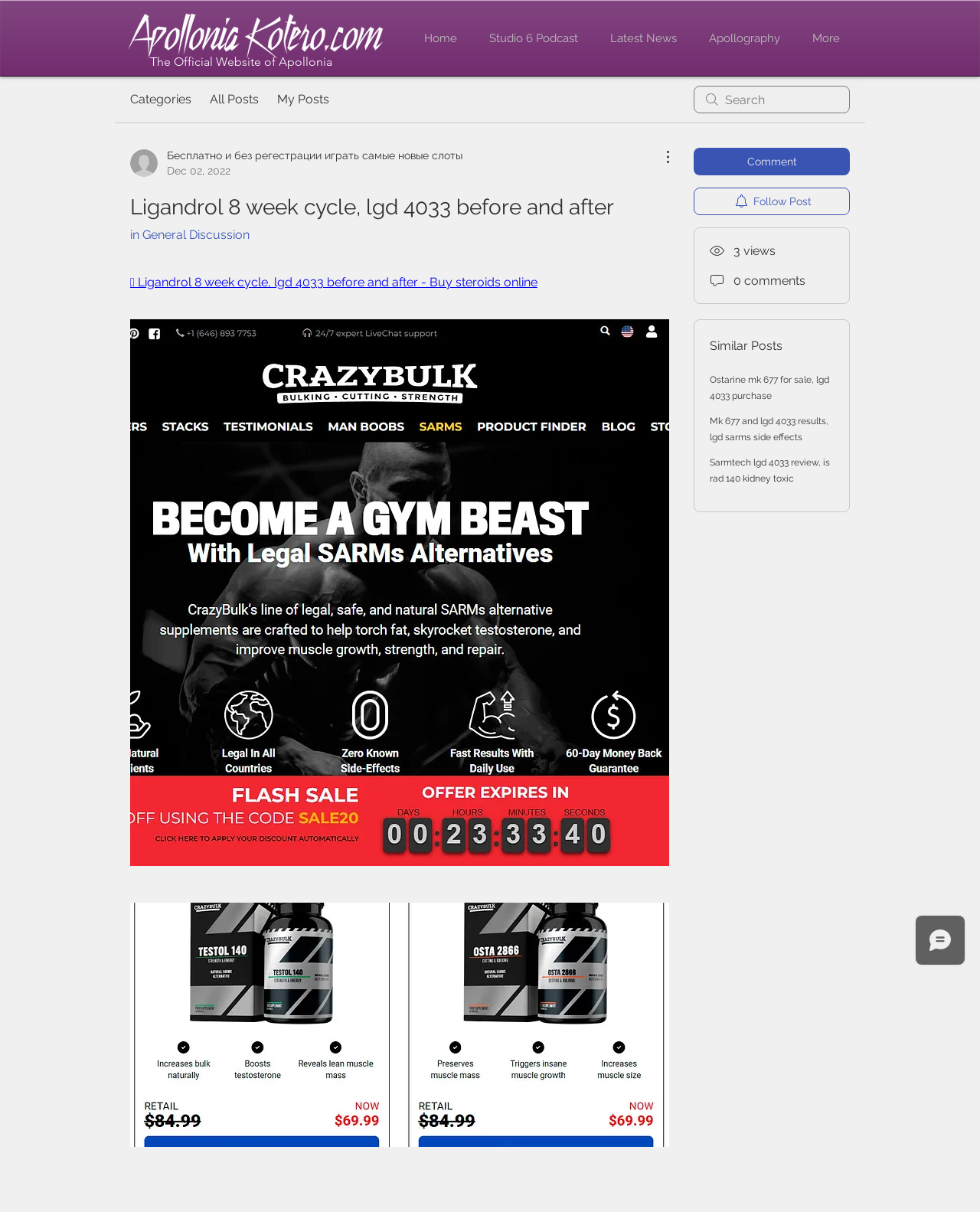Explain the webpage's layout and main content in detail.

The webpage appears to be a blog post or article about Ligandrol 8 week cycle and lgd 4033 before and after. At the top left corner, there is a logo image of Apollonia Kotero. Below the logo, there is a navigation menu with links to "Home", "Studio 6 Podcast", "Latest News", "Apollography", and "More". 

To the right of the navigation menu, there is a heading that reads "The Official Website of Apollonia". Below this heading, there are three links: "Categories", "All Posts", and "My Posts". Next to these links, there is a small image. 

Further down the page, there is a search bar with a link to a recent post titled "Бесплатно и без регестрации играть самые новые слоты Dec 02, 2022". Below the search bar, there is a heading that reads "Ligandrol 8 week cycle, lgd 4033 before and after". 

Under this heading, there is a link to a post in the "General Discussion" category, followed by a link to buy steroids online. Below these links, there are two figures, each containing an image: one of "Ligandrol 8 week cycle" and the other of "lgd 4033 before and after". 

To the right of these figures, there are three buttons: "Comment", "Follow Post", and an image button. Below these buttons, there are three images and two lines of text: "3 views" and "0 comments". 

Further down the page, there is a heading that reads "Similar Posts", followed by three links to related posts: "Ostarine mk 677 for sale, lgd 4033 purchase", "Mk 677 and lgd 4033 results, lgd sarms side effects", and "Sarmtech lgd 4033 review, is rad 140 kidney toxic". 

At the bottom right corner of the page, there is an iframe for Wix Chat.